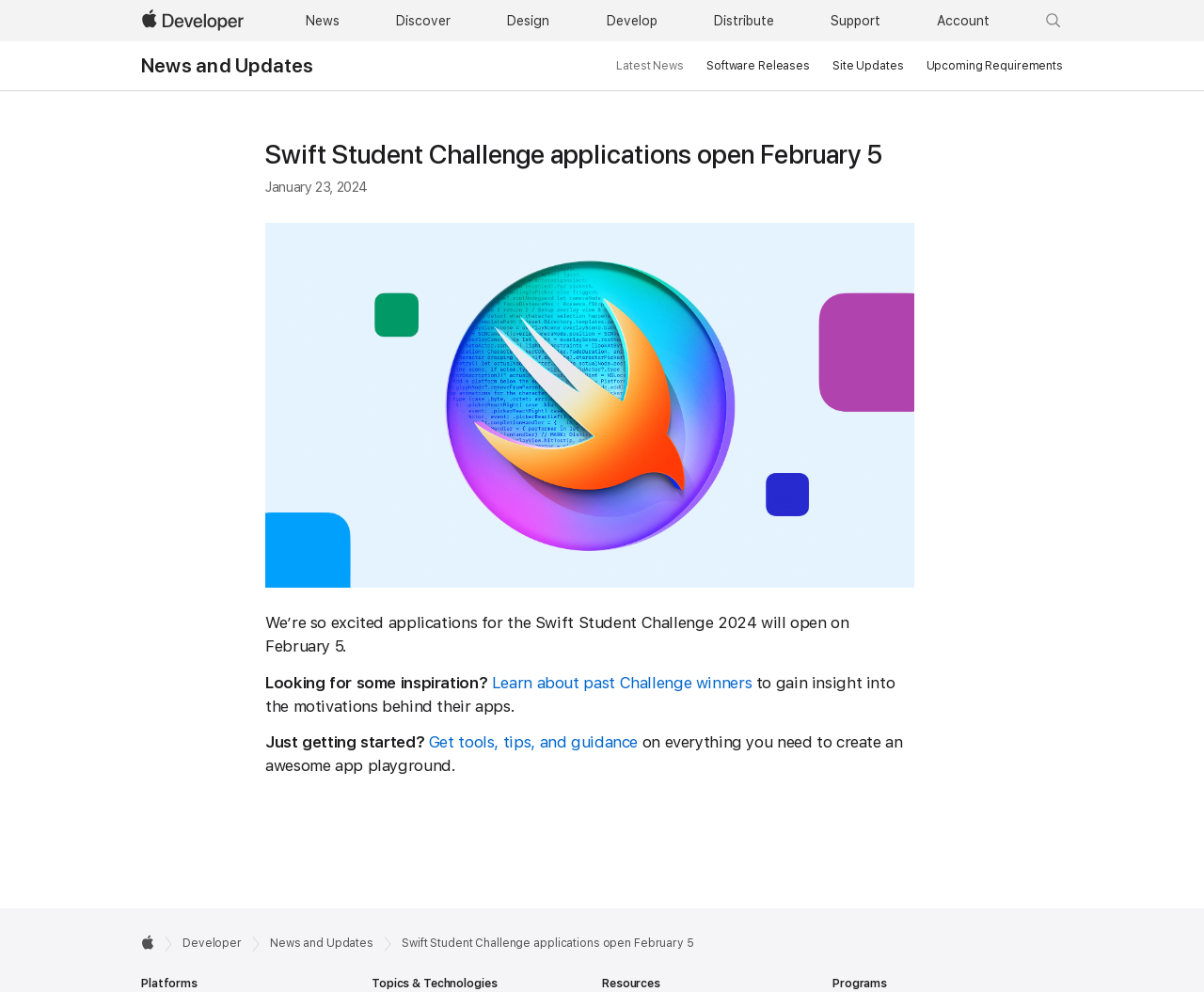How many navigation links are there in the global navigation?
Answer the question with a detailed explanation, including all necessary information.

I counted the number of links in the global navigation section, which are 'Apple Developer', 'News', 'Discover', 'Design', 'Develop', 'Distribute', 'Support', 'Account', and the search button. There are 9 navigation links in total.